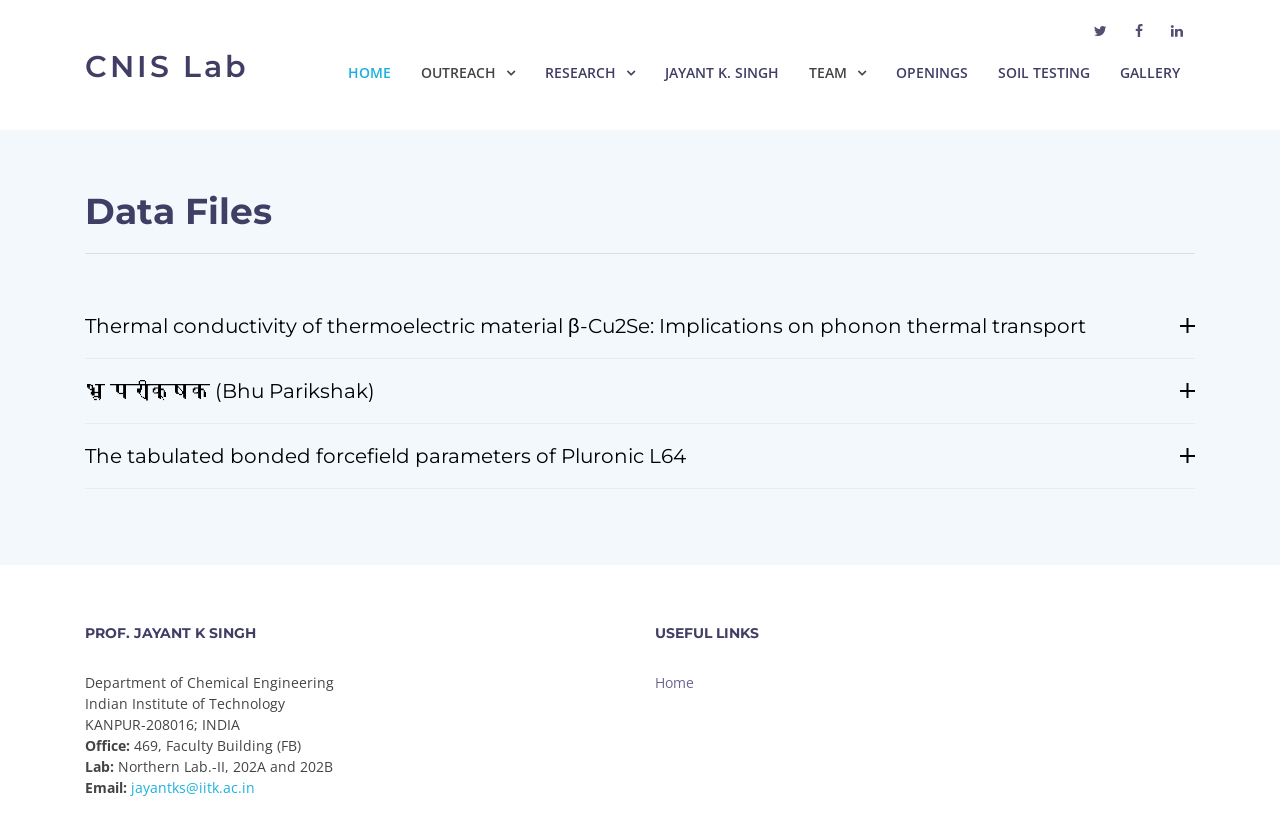Please identify the bounding box coordinates of the clickable region that I should interact with to perform the following instruction: "check gallery". The coordinates should be expressed as four float numbers between 0 and 1, i.e., [left, top, right, bottom].

[0.863, 0.064, 0.934, 0.114]